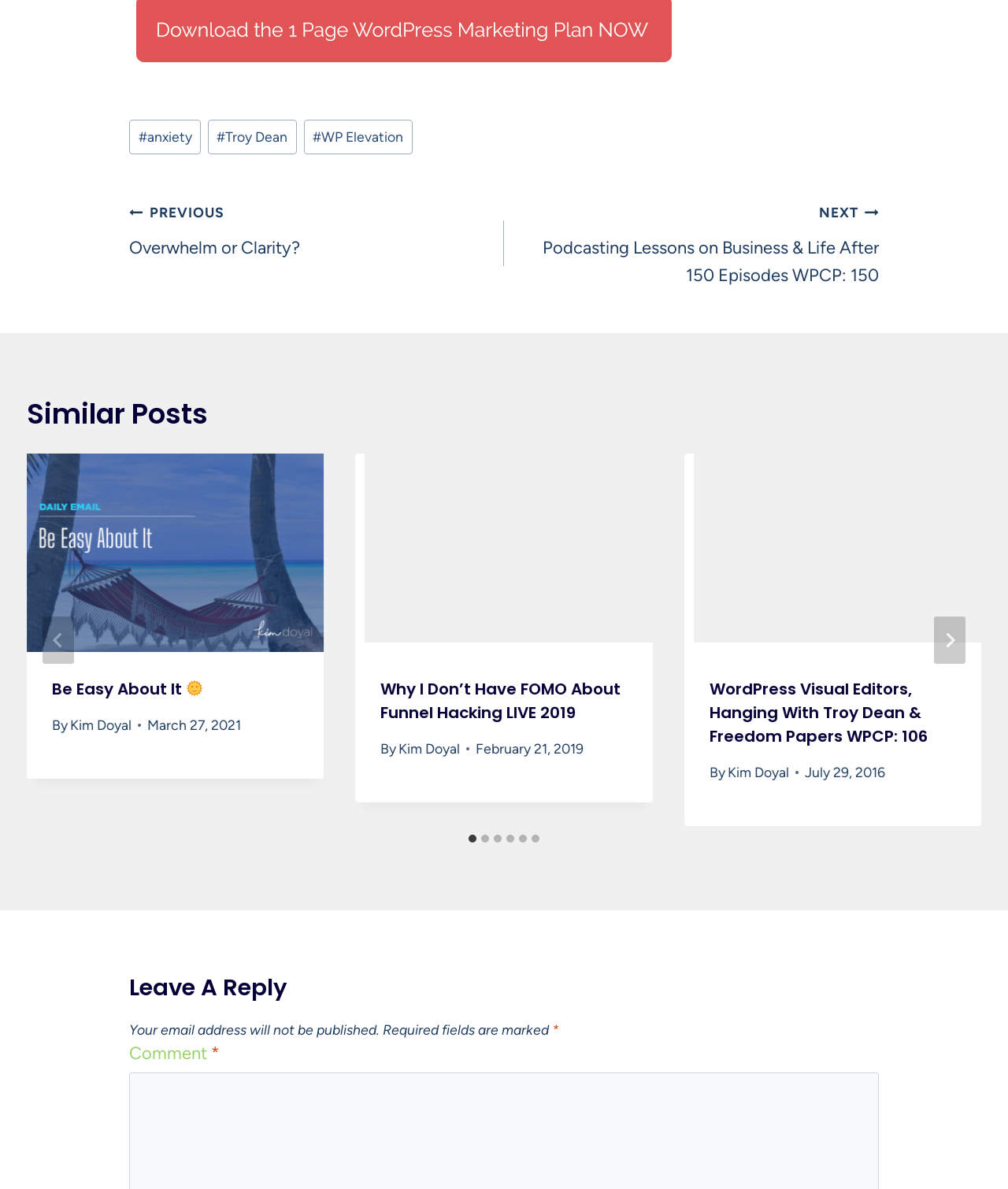What is the category of the post tags?
Identify the answer in the screenshot and reply with a single word or phrase.

anxiety, Troy Dean, WP Elevation